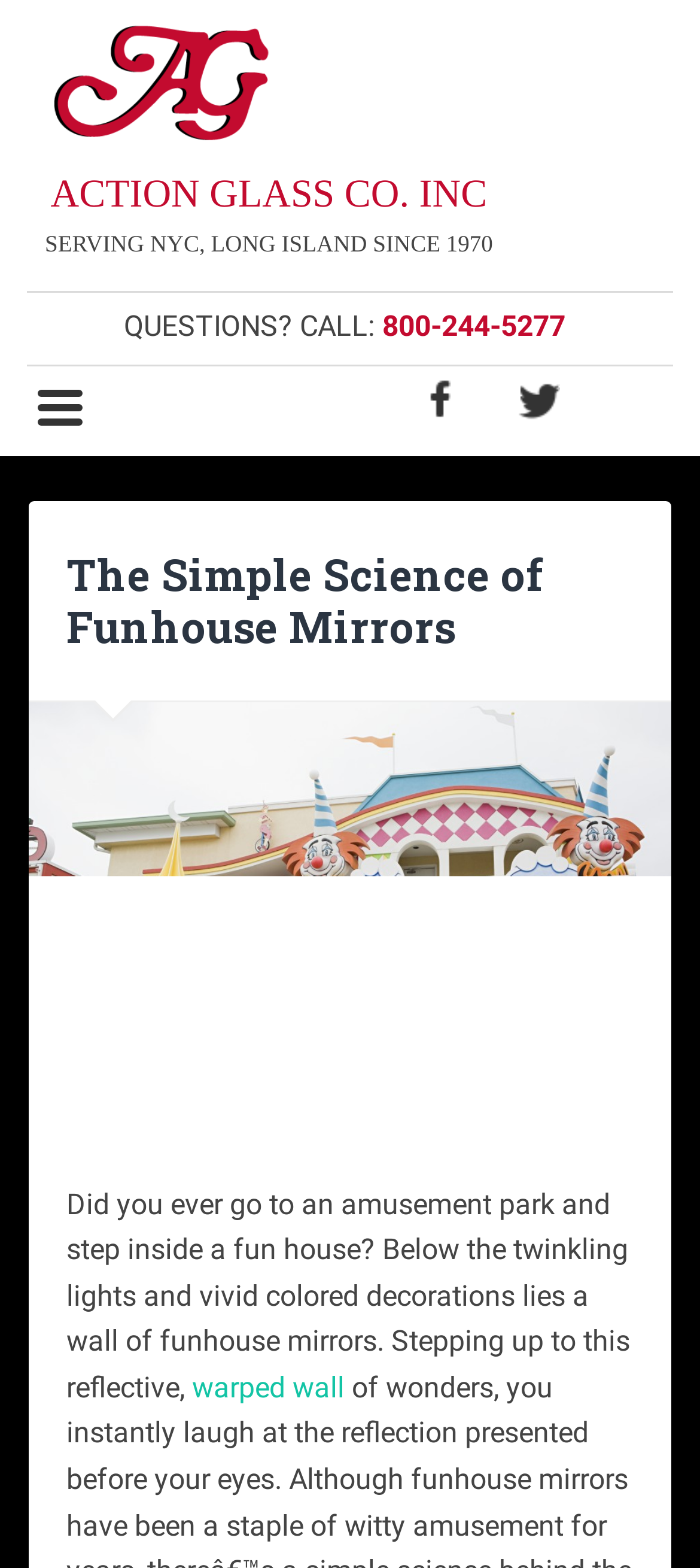What is the word used to describe the wall of mirrors?
From the details in the image, provide a complete and detailed answer to the question.

In the article, it is mentioned that 'Below the twinkling lights and vivid colored decorations lies a wall of funhouse mirrors.' and later it is referred to as a 'warped wall', so the word used to describe the wall of mirrors is 'warped'.